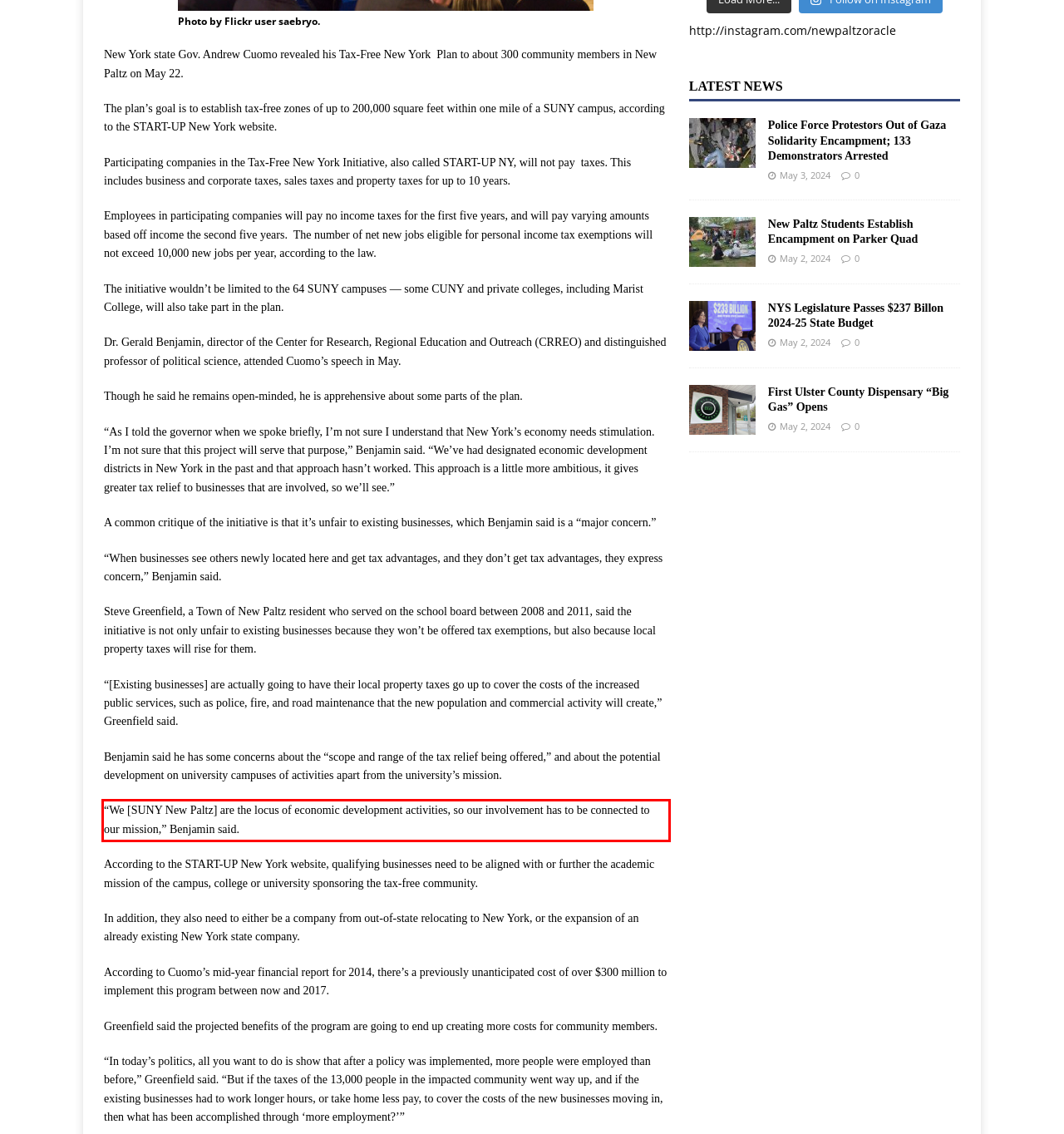Please analyze the screenshot of a webpage and extract the text content within the red bounding box using OCR.

“We [SUNY New Paltz] are the locus of economic development activities, so our involvement has to be connected to our mission,” Benjamin said.